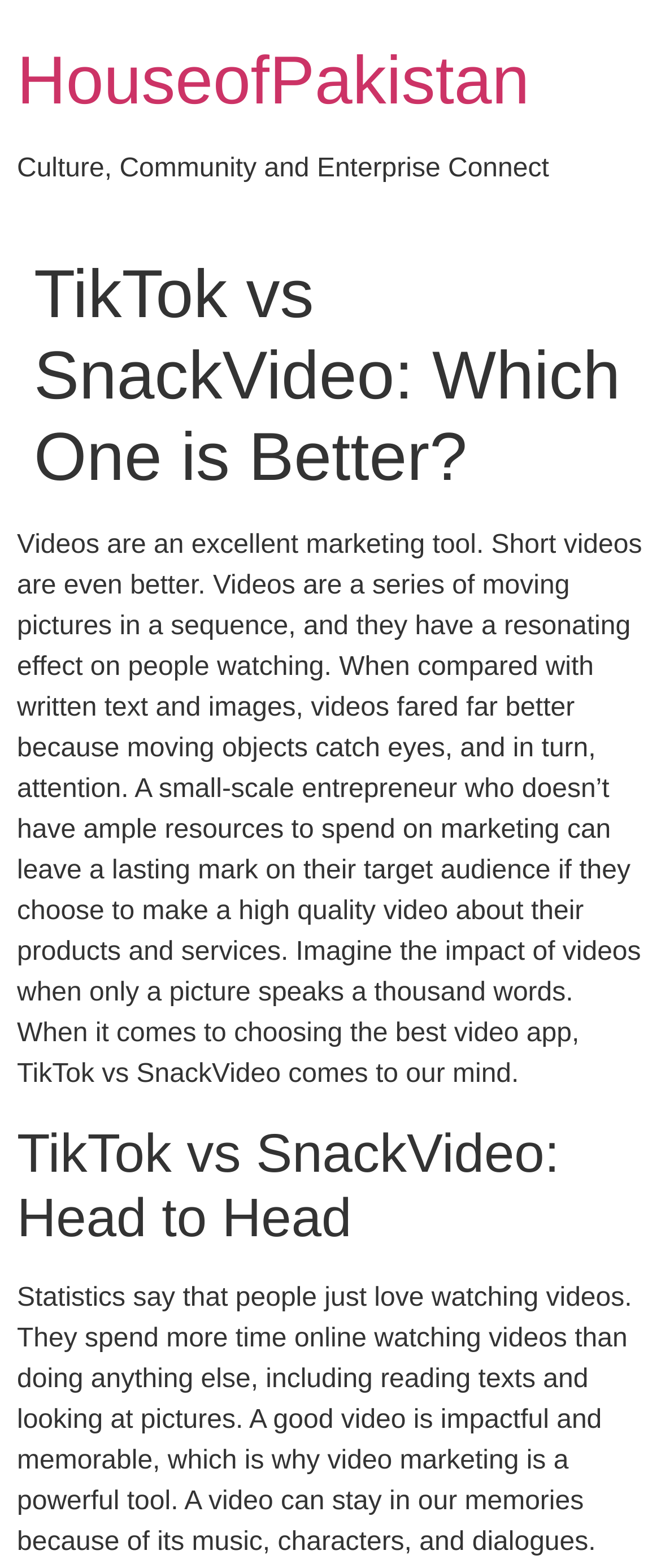What is the benefit of using videos over written text and images?
Based on the image, answer the question with a single word or brief phrase.

they fare better